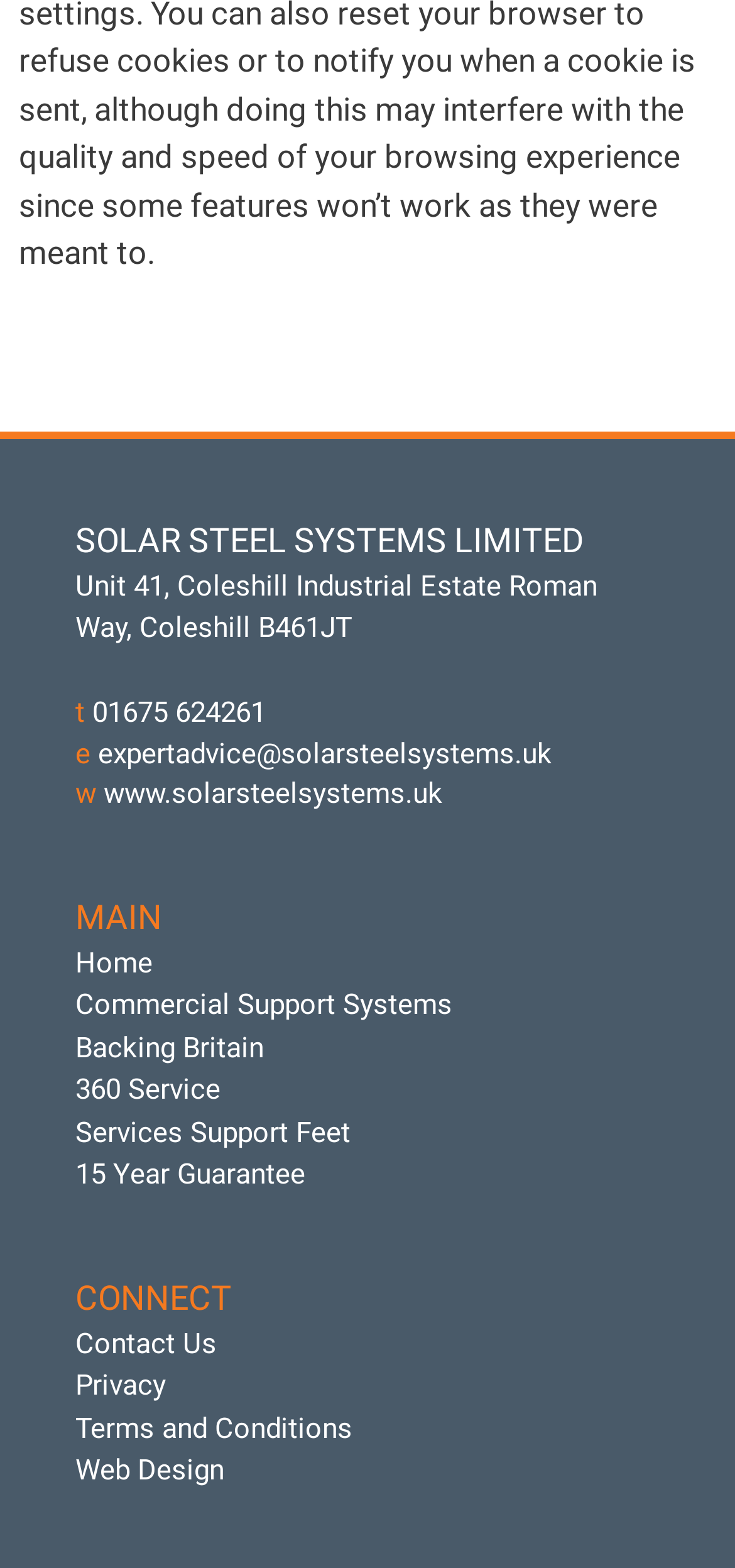Locate the bounding box coordinates of the element you need to click to accomplish the task described by this instruction: "contact the company".

[0.103, 0.846, 0.295, 0.868]